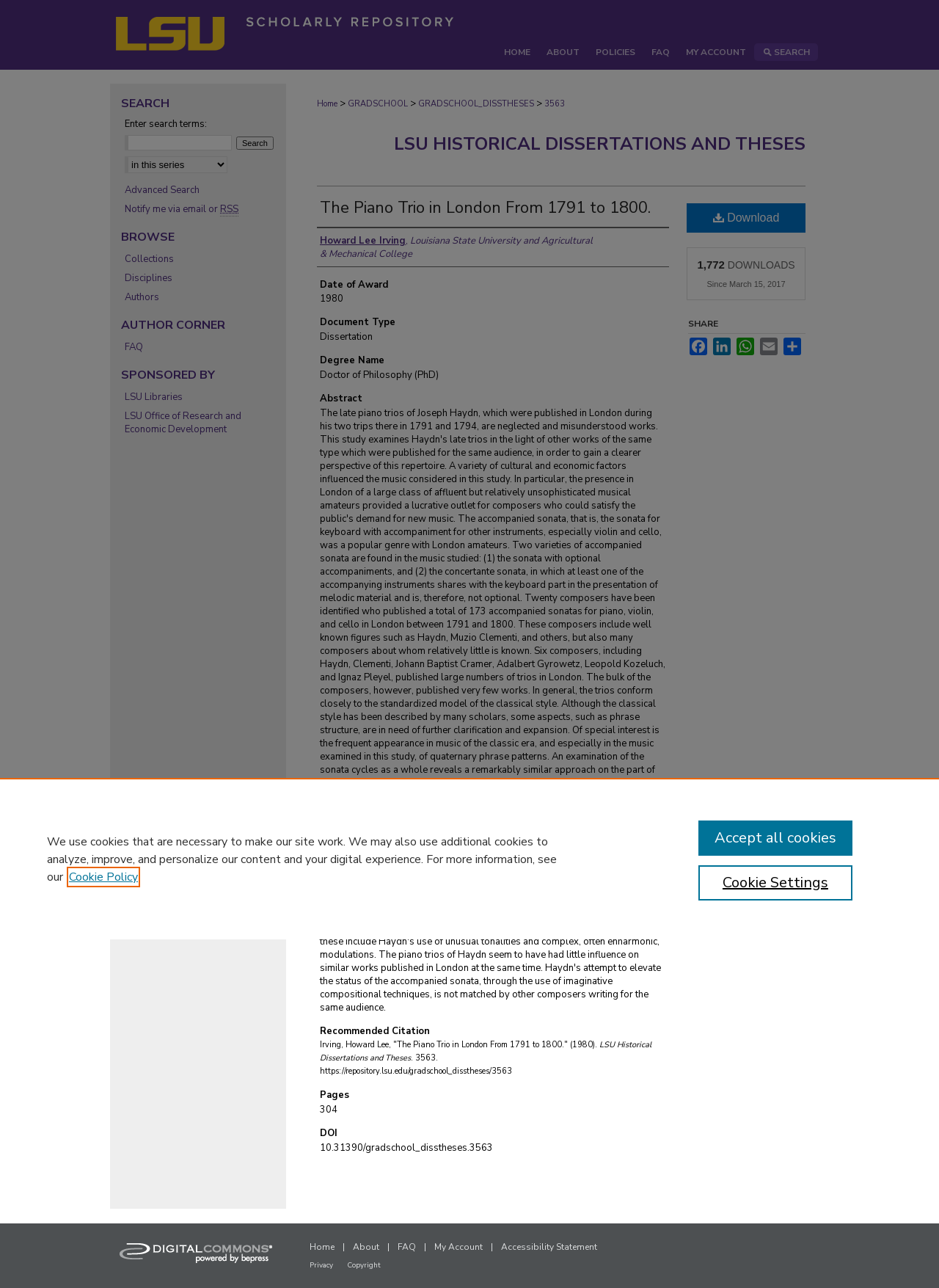Specify the bounding box coordinates of the element's region that should be clicked to achieve the following instruction: "Download the dissertation". The bounding box coordinates consist of four float numbers between 0 and 1, in the format [left, top, right, bottom].

[0.731, 0.158, 0.858, 0.181]